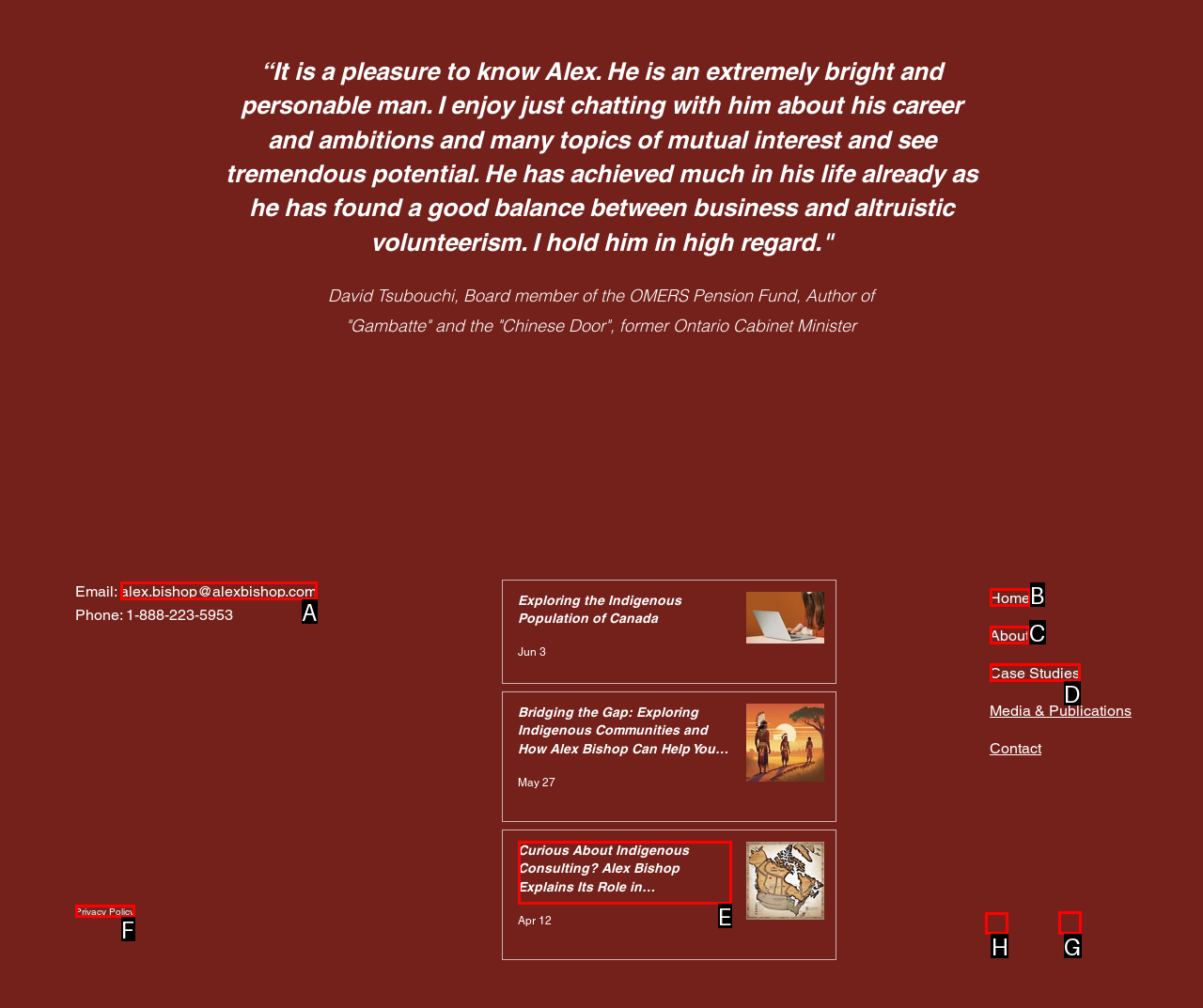Look at the highlighted elements in the screenshot and tell me which letter corresponds to the task: Open the 'LinkedIn' social media page.

H